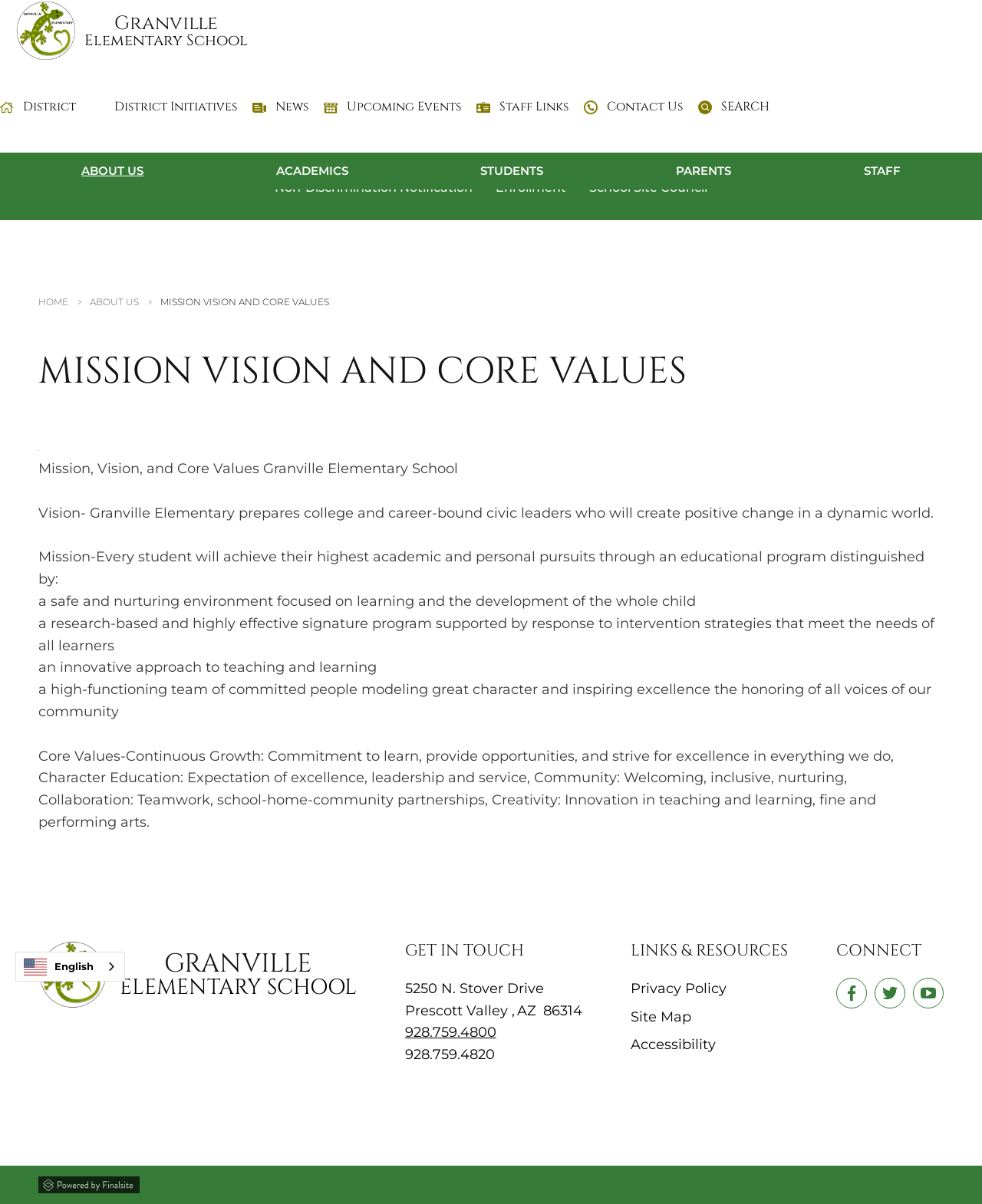Please find the main title text of this webpage.

MISSION VISION AND CORE VALUES